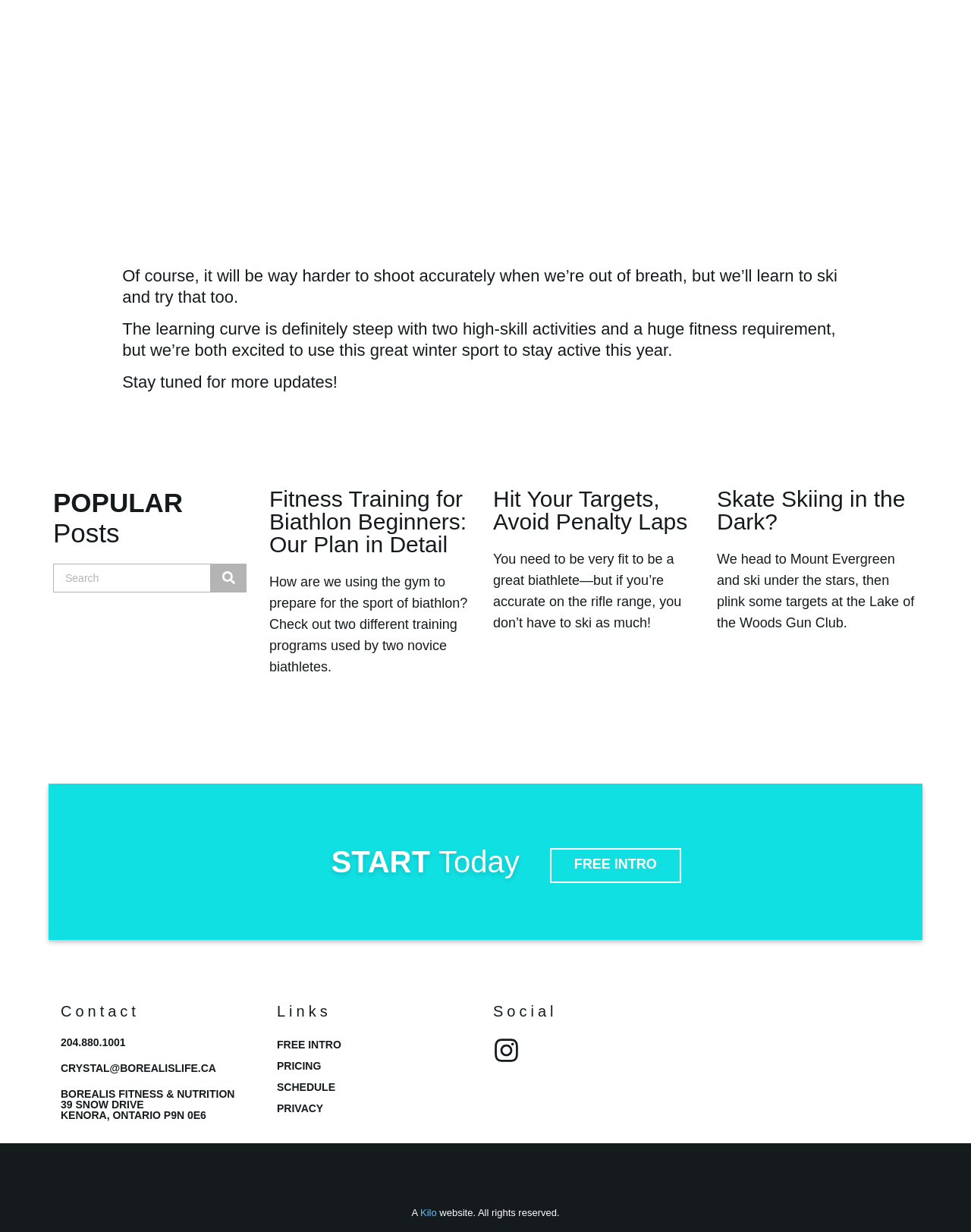Identify the bounding box coordinates of the element to click to follow this instruction: 'View pricing'. Ensure the coordinates are four float values between 0 and 1, provided as [left, top, right, bottom].

[0.285, 0.859, 0.492, 0.871]